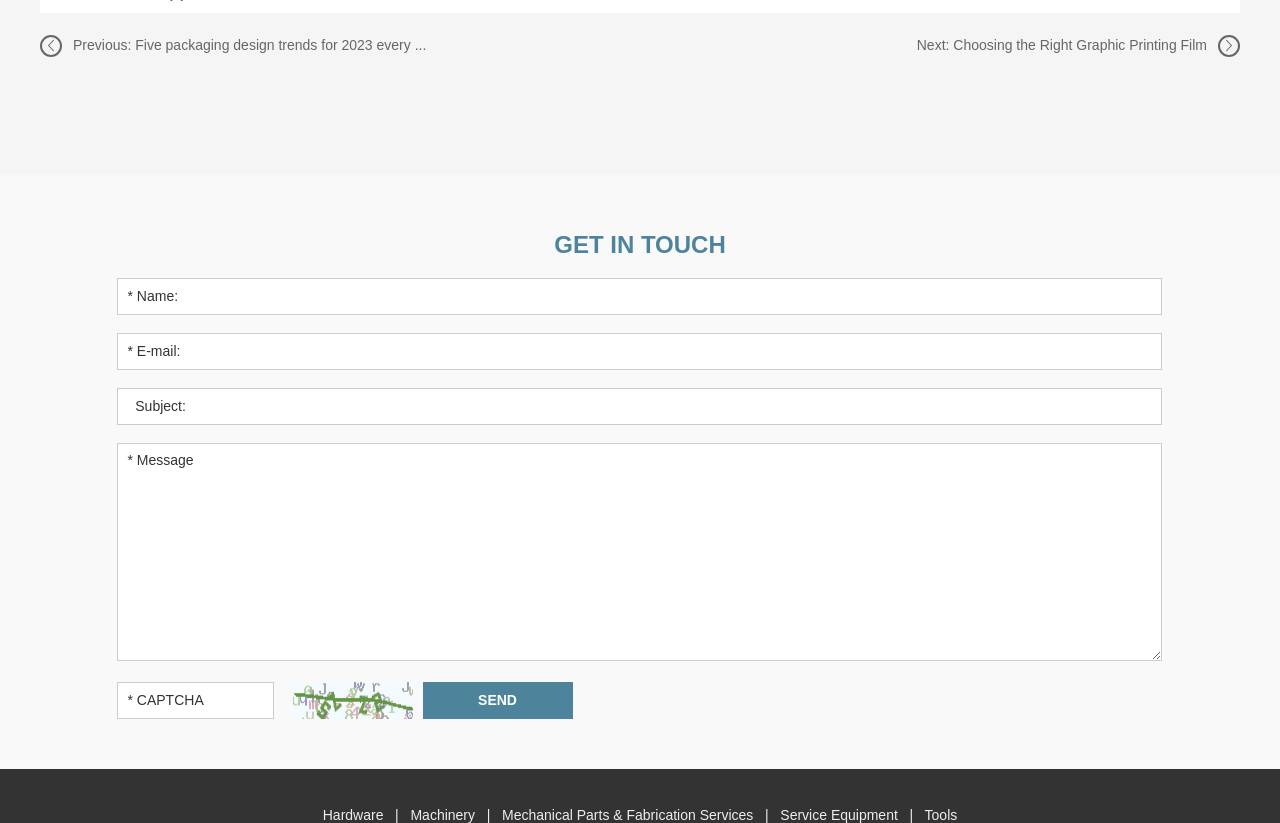Pinpoint the bounding box coordinates of the element to be clicked to execute the instruction: "Enter message in the text field".

[0.091, 0.538, 0.907, 0.803]